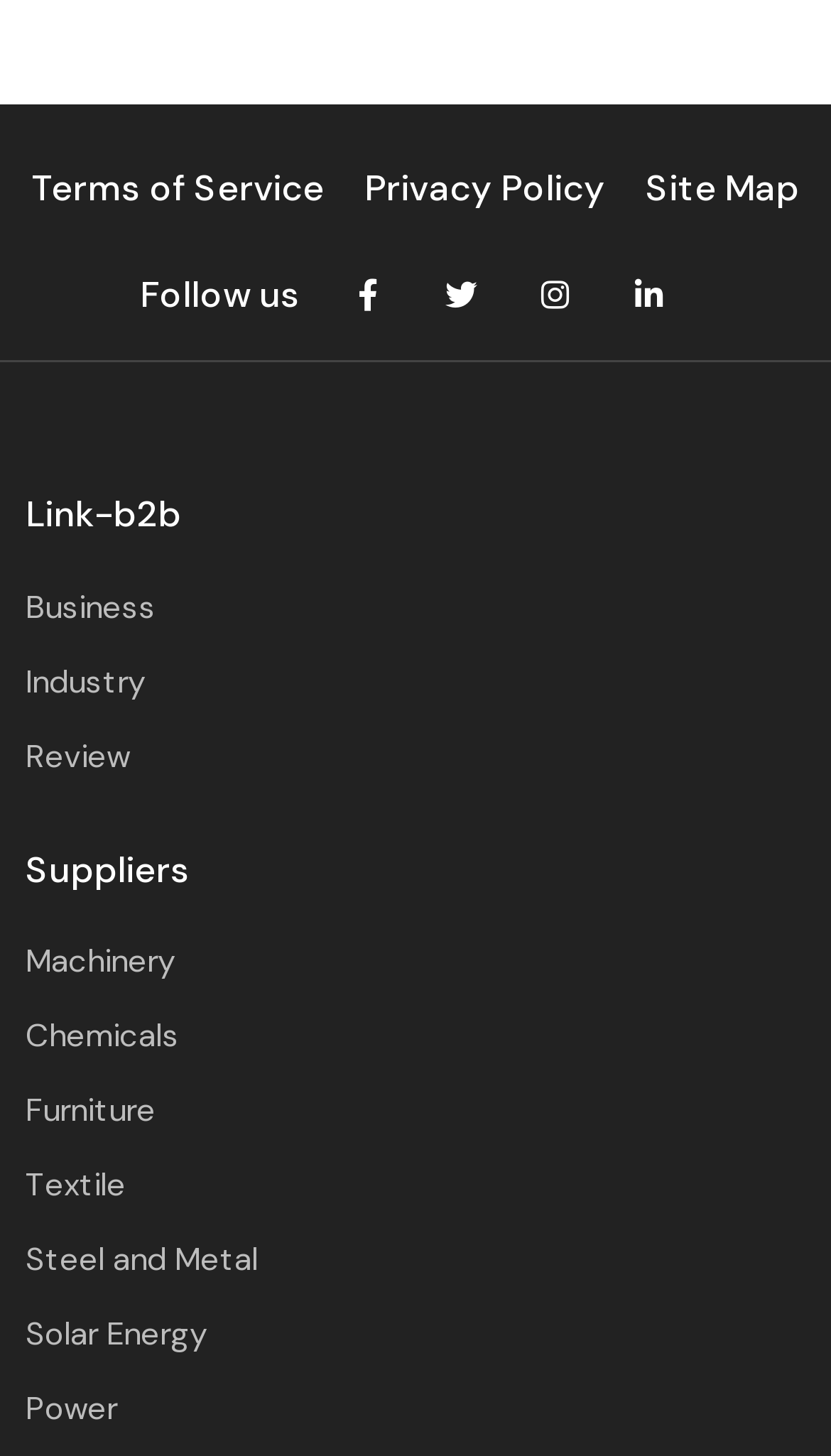What is the category of 'Machinery'?
Using the visual information, respond with a single word or phrase.

Suppliers